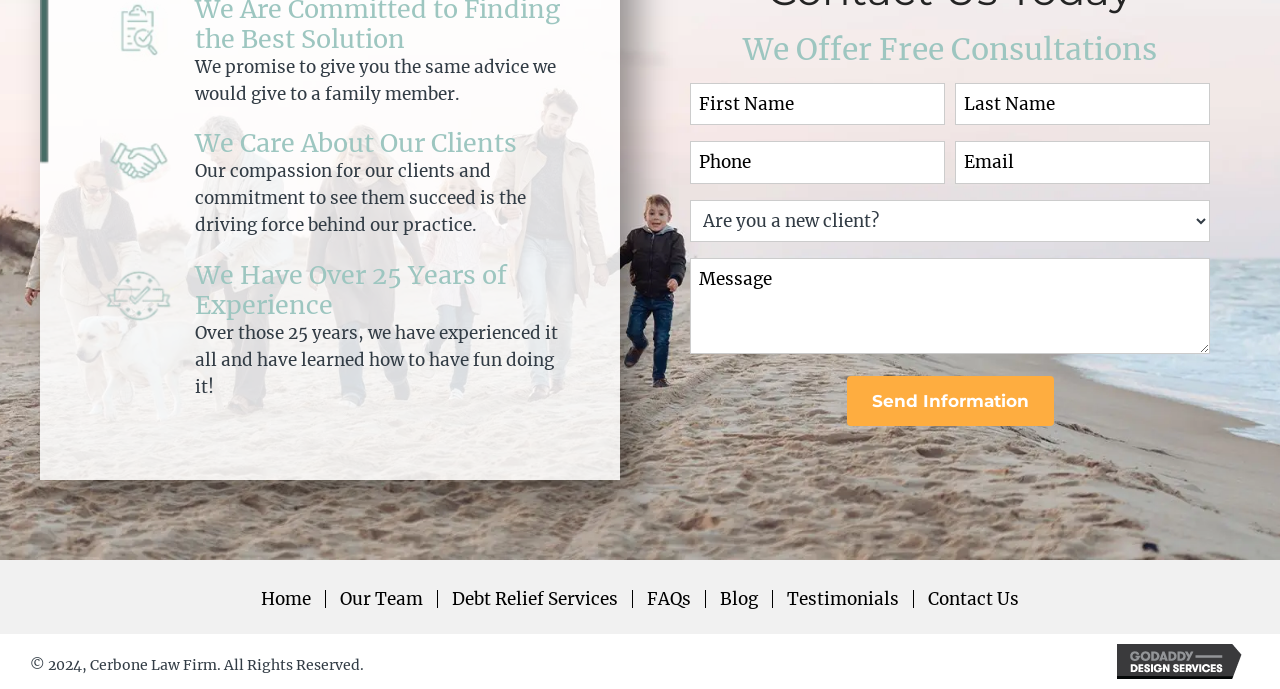Provide the bounding box coordinates for the UI element that is described by this text: "Blog". The coordinates should be in the form of four float numbers between 0 and 1: [left, top, right, bottom].

[0.552, 0.856, 0.603, 0.883]